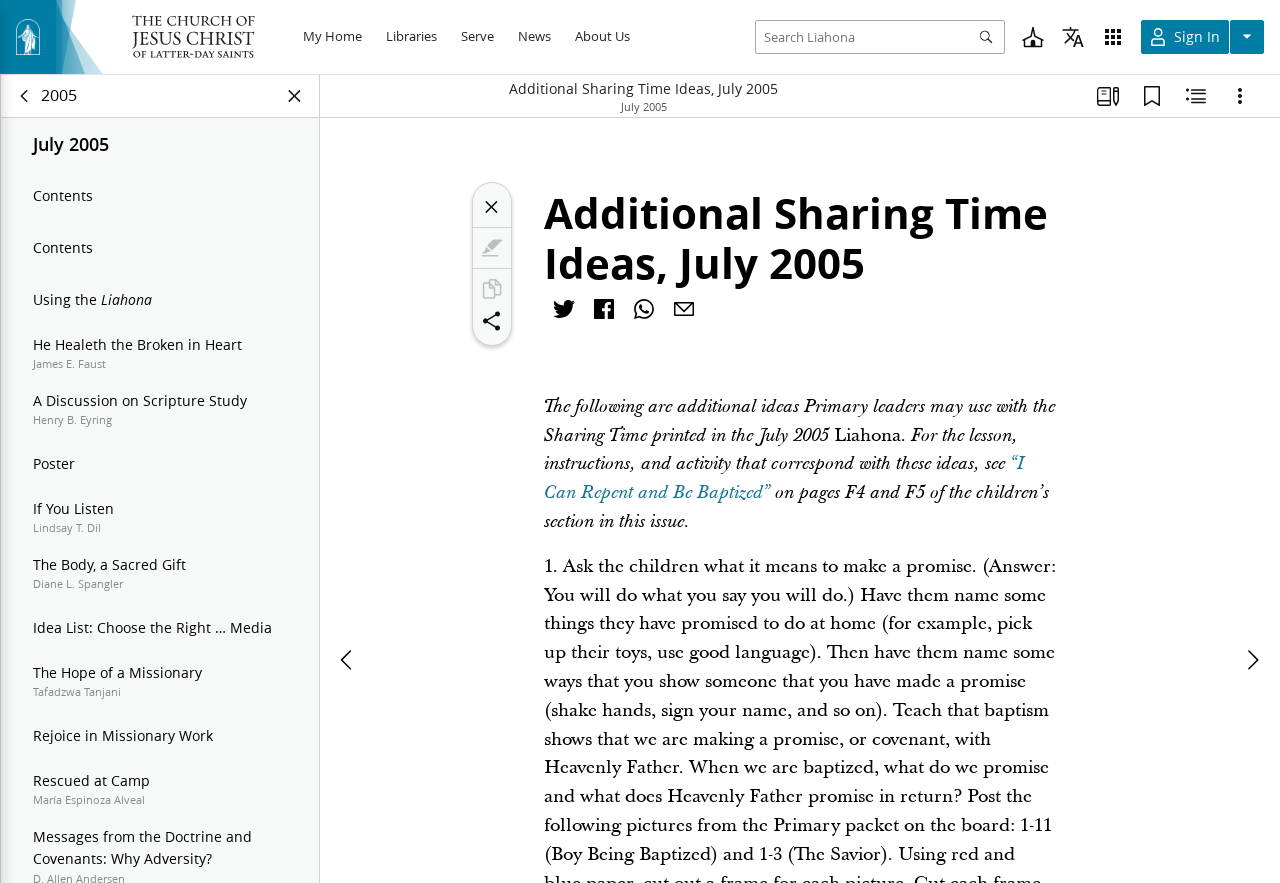Explain the webpage's design and content in an elaborate manner.

This webpage is about "Additional Sharing Time Ideas, July 2005" from The Church of Jesus Christ of Latter-day Saints. At the top, there is a logo of the church, accompanied by a link to the church's website. Below the logo, there are several buttons and links, including "My Home", "Libraries", "Serve", "News", and "About Us". 

To the right of these buttons, there is a search bar with a combobox and a search button. Below the search bar, there are several buttons, including "Find a Church", "Set Language to", "Resources", and "Sign In". Each of these buttons has an accompanying image.

On the left side of the page, there is a navigation panel with several links, including "Contents", "Using the Liahona", and various article titles. These links are organized into sections, with headings such as "July 2005" and "Additional Sharing Time Ideas, July 2005".

In the main content area, there is a heading that reads "Additional Sharing Time Ideas, July 2005". Below the heading, there is a paragraph of text that explains the purpose of the page, followed by several links to social media platforms, including Twitter, Facebook, WhatsApp, and Mail.

The page also has several buttons and separators, including "Close Panel", "Table of Contents", "Study Sets", "Bookmarks", "Related Content", and "Options". At the bottom of the page, there are links to navigate to the previous and next pages.